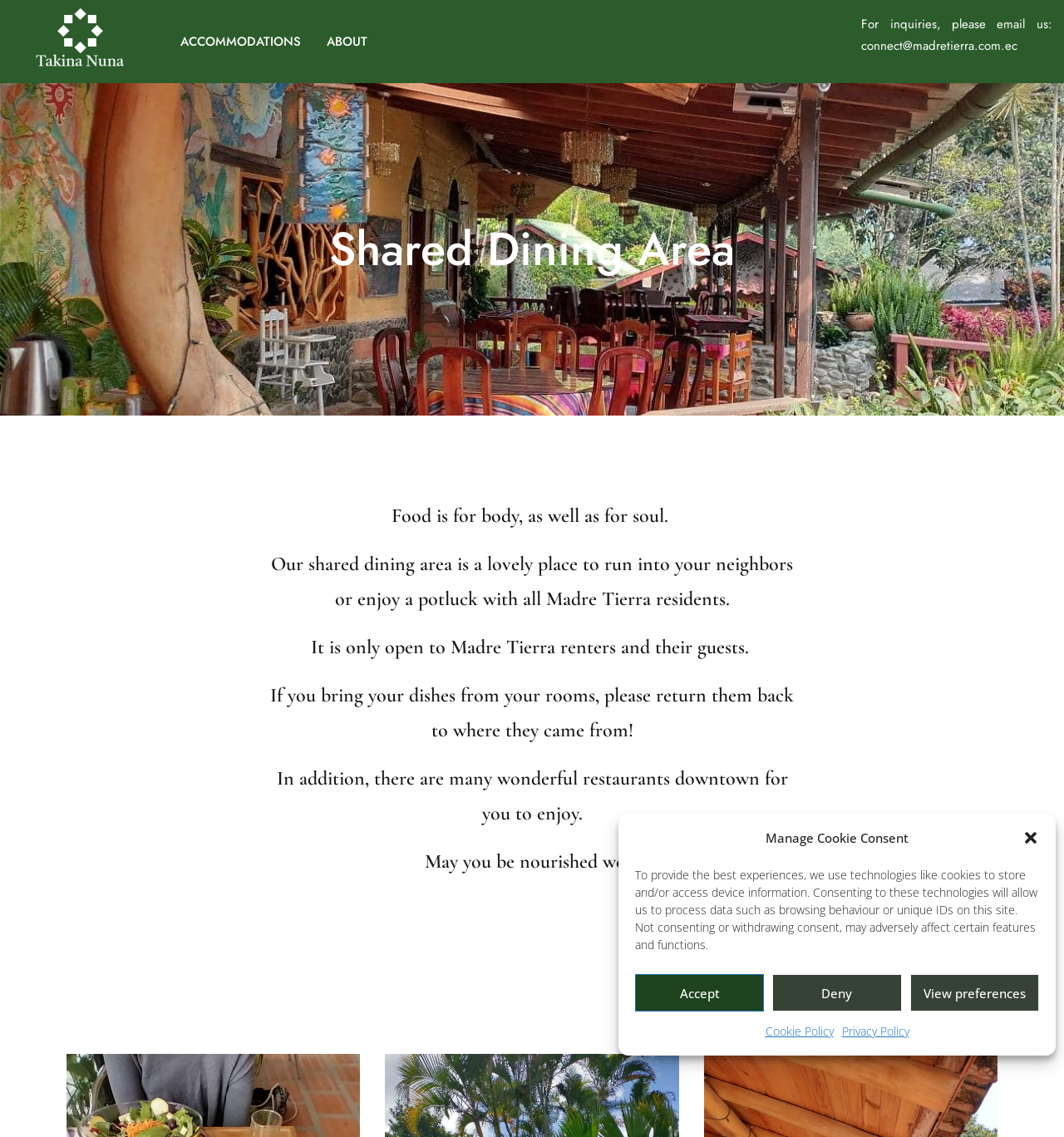Who can access the shared dining area?
Look at the image and answer the question with a single word or phrase.

Madre Tierra renters and their guests